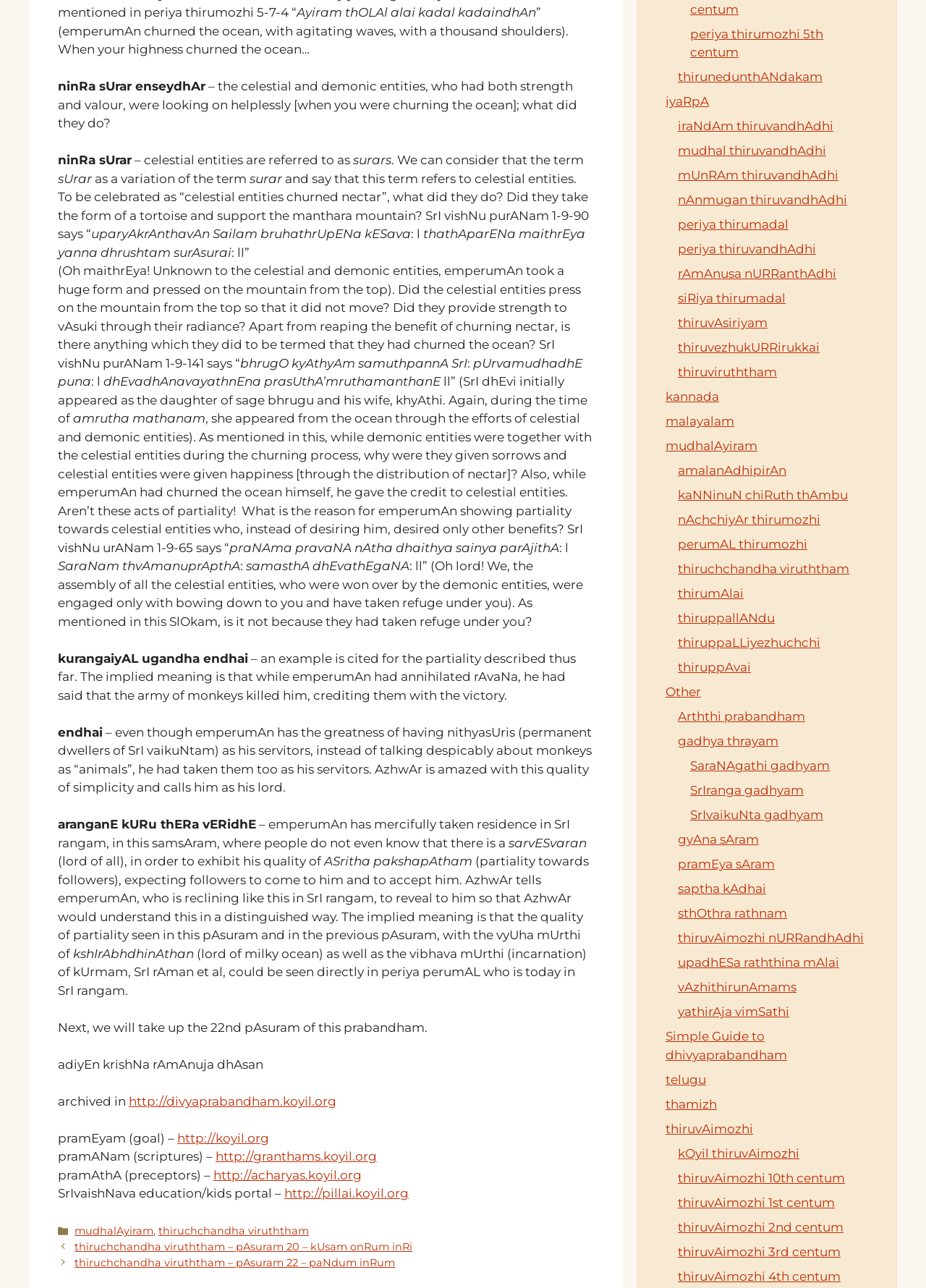Given the element description thiruvAimozhi 10th centum, specify the bounding box coordinates of the corresponding UI element in the format (top-left x, top-left y, bottom-right x, bottom-right y). All values must be between 0 and 1.

[0.732, 0.909, 0.912, 0.92]